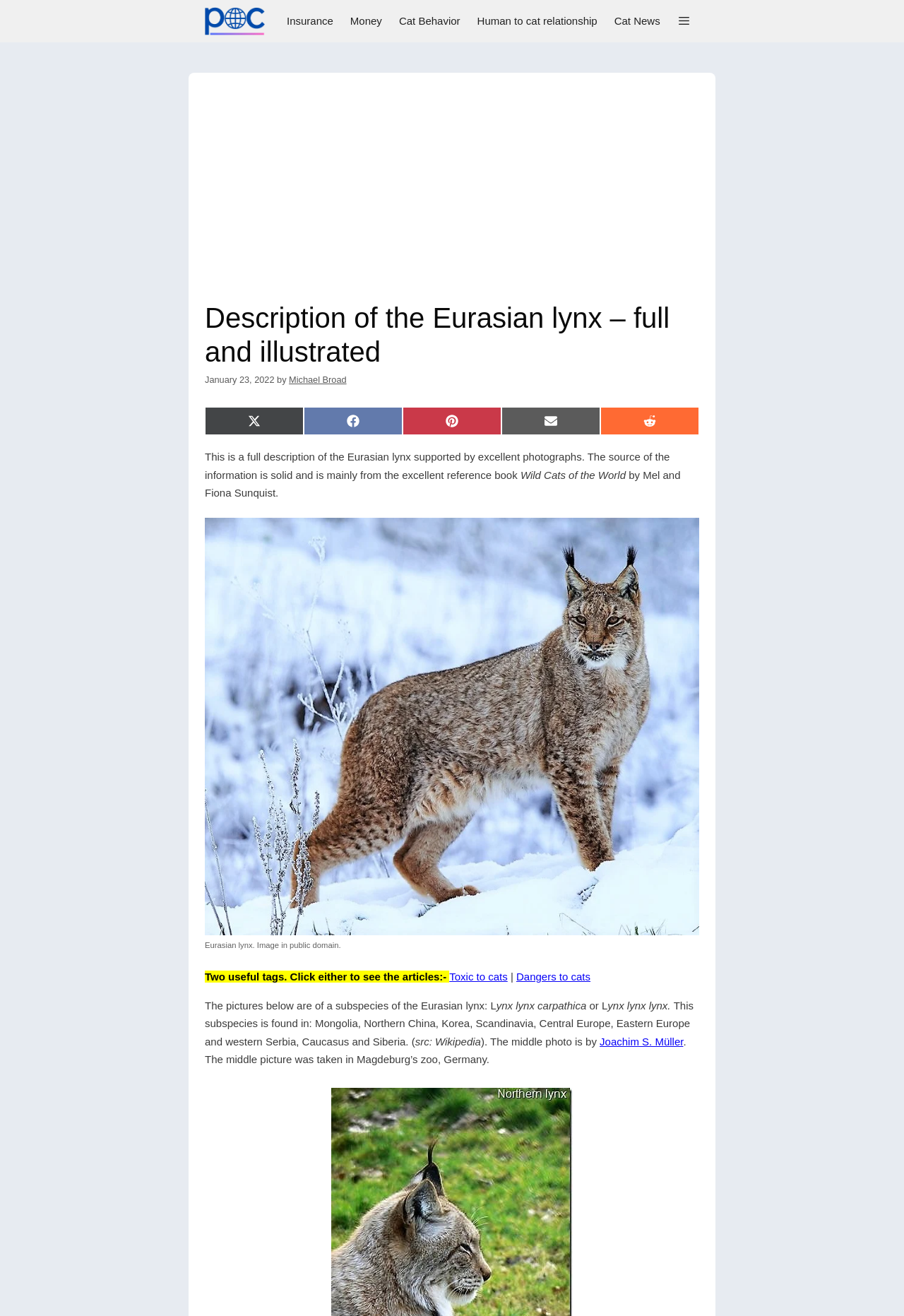Please determine the bounding box coordinates of the section I need to click to accomplish this instruction: "Apply for the PhD position".

None